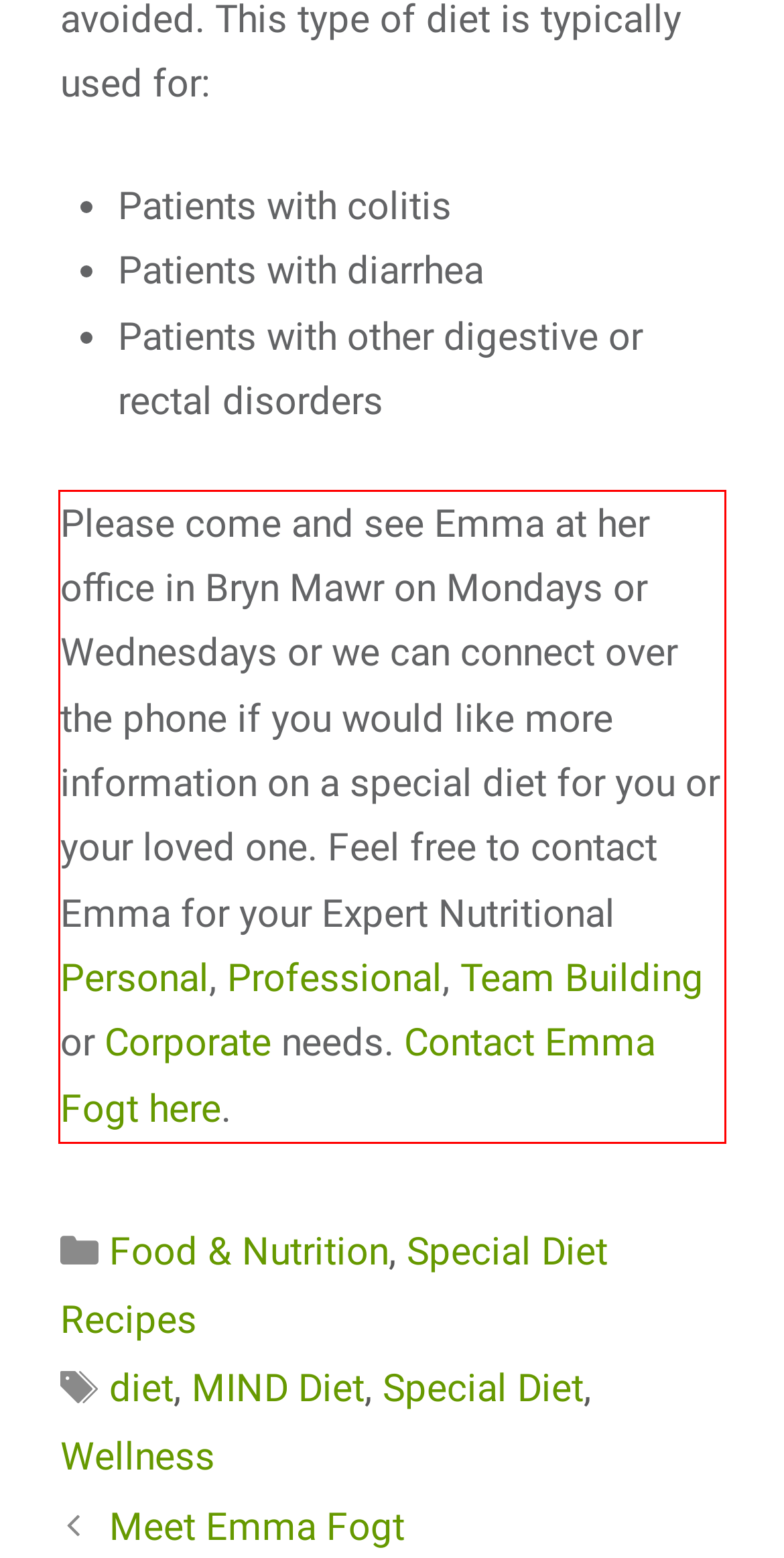Please look at the webpage screenshot and extract the text enclosed by the red bounding box.

Please come and see Emma at her office in Bryn Mawr on Mondays or Wednesdays or we can connect over the phone if you would like more information on a special diet for you or your loved one. Feel free to contact Emma for your Expert Nutritional Personal, Professional, Team Building or Corporate needs. Contact Emma Fogt here.